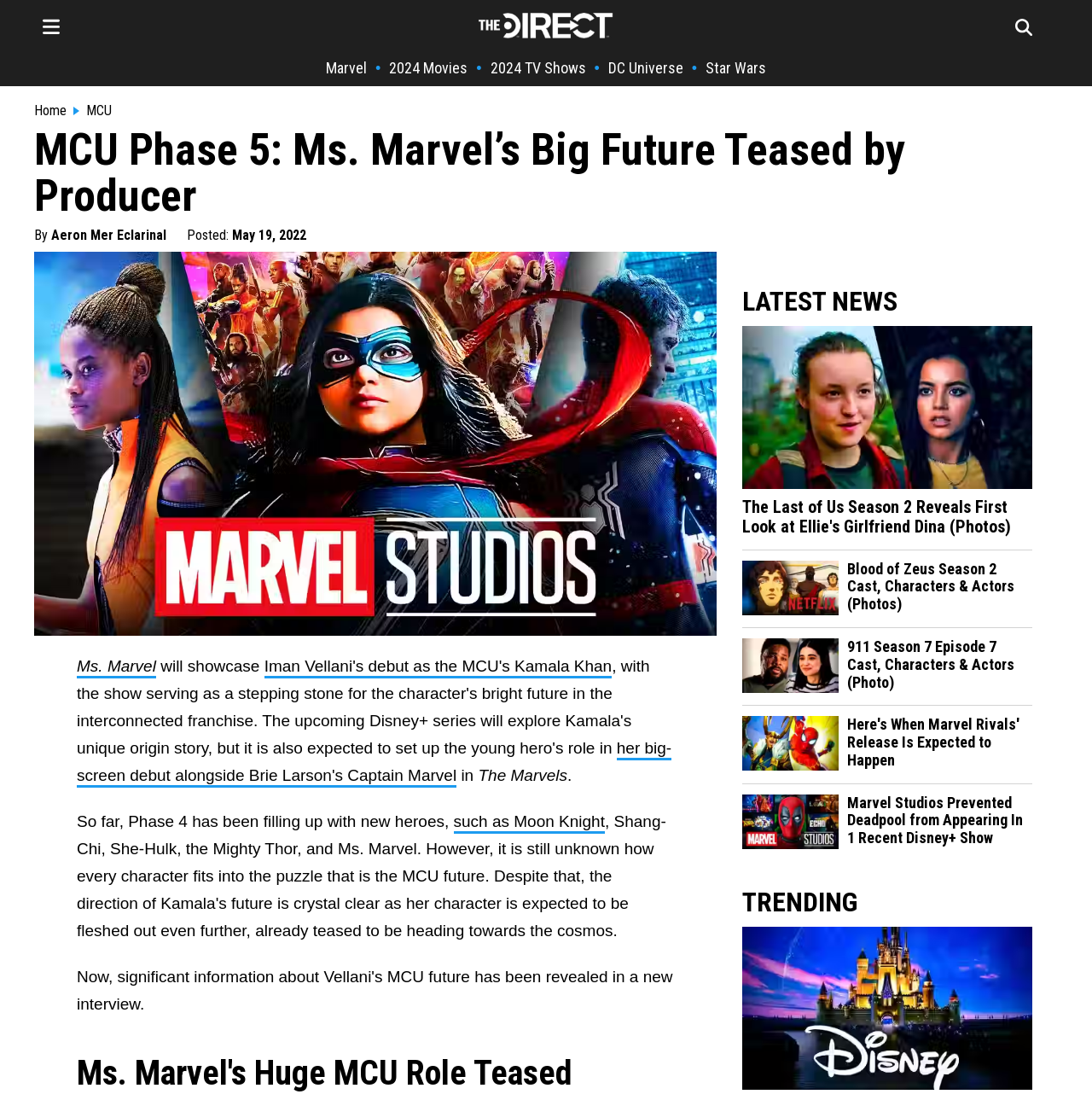Extract the text of the main heading from the webpage.

MCU Phase 5: Ms. Marvel’s Big Future Teased by Producer